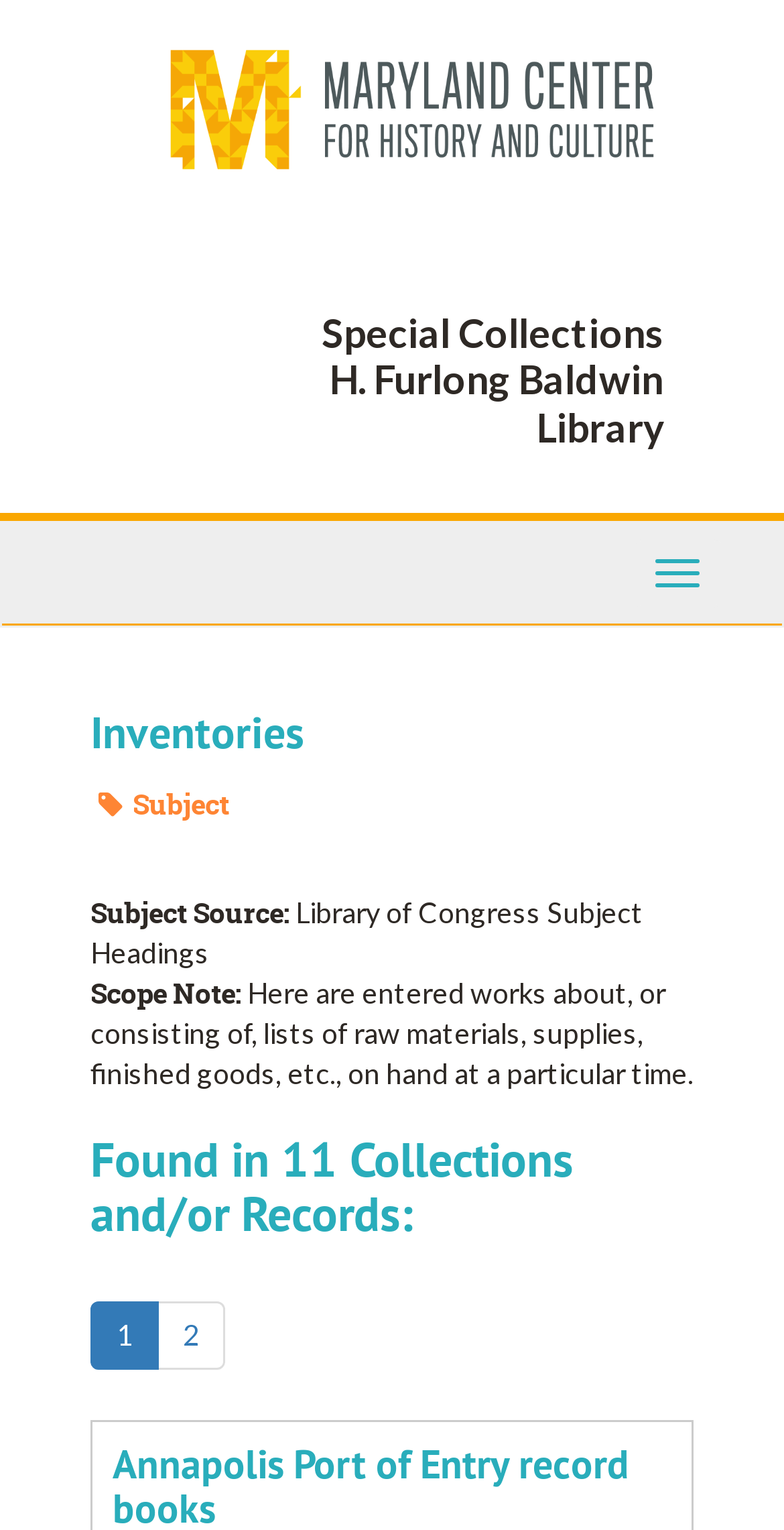Describe every aspect of the webpage in a detailed manner.

The webpage is about Inventories at the Maryland Center for History and Culture. At the top, there is a link to the Maryland Center for History and Culture, accompanied by an image with the same name. Below this, there are two static text elements, "Special Collections" and "H. Furlong Baldwin Library", positioned side by side.

On the top-right corner, there is a navigation section with a button to toggle navigation. Below this, there is a heading "Inventories" followed by a static text element "Subject" and a generic element "Page Actions". 

The main content of the page is divided into sections. The first section has a static text element "Subject Source:" followed by "Library of Congress Subject Headings". The second section has a static text element "Scope Note:" followed by a descriptive text about what inventories are. 

The third section has a heading "Found in 11 Collections and/or Records:" followed by a list of links, with the first two links labeled "1" and "2", respectively. These links are positioned horizontally, with the first link on the left and the second link to its right.